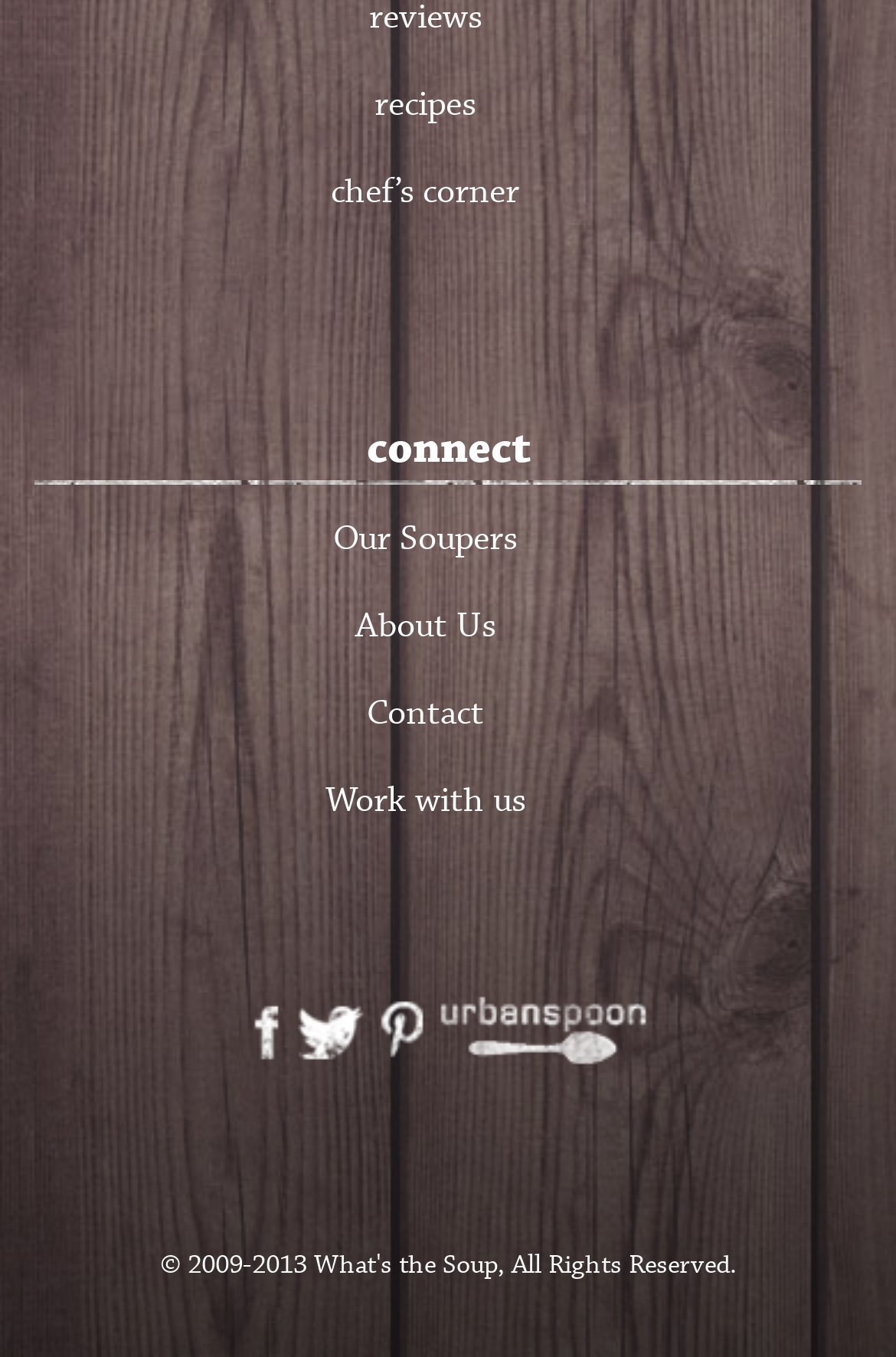Please provide a one-word or short phrase answer to the question:
What is the section above the social media links?

connect